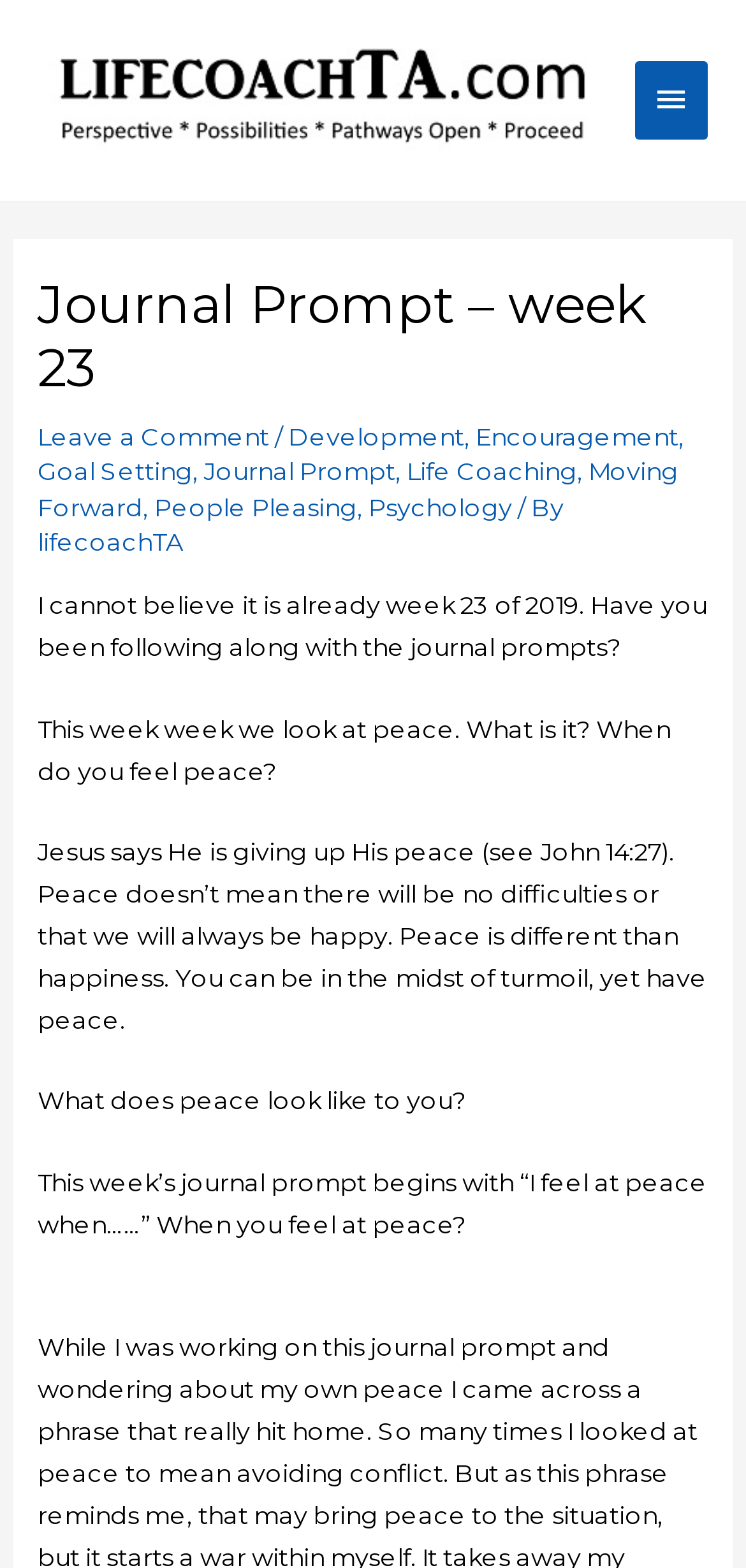Determine the main heading of the webpage and generate its text.

Journal Prompt – week 23